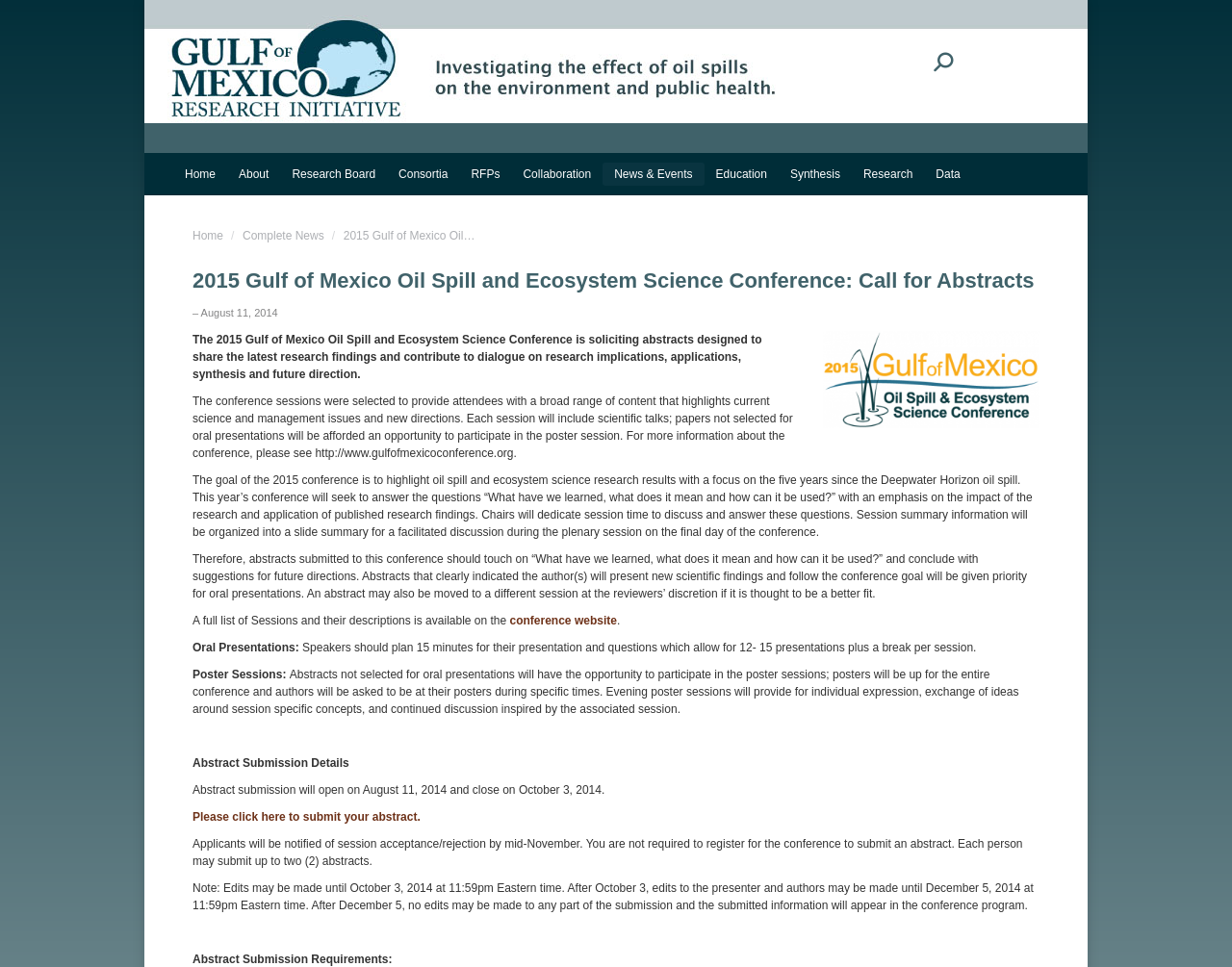Please specify the bounding box coordinates of the clickable section necessary to execute the following command: "Learn more about the conference".

[0.414, 0.635, 0.501, 0.649]